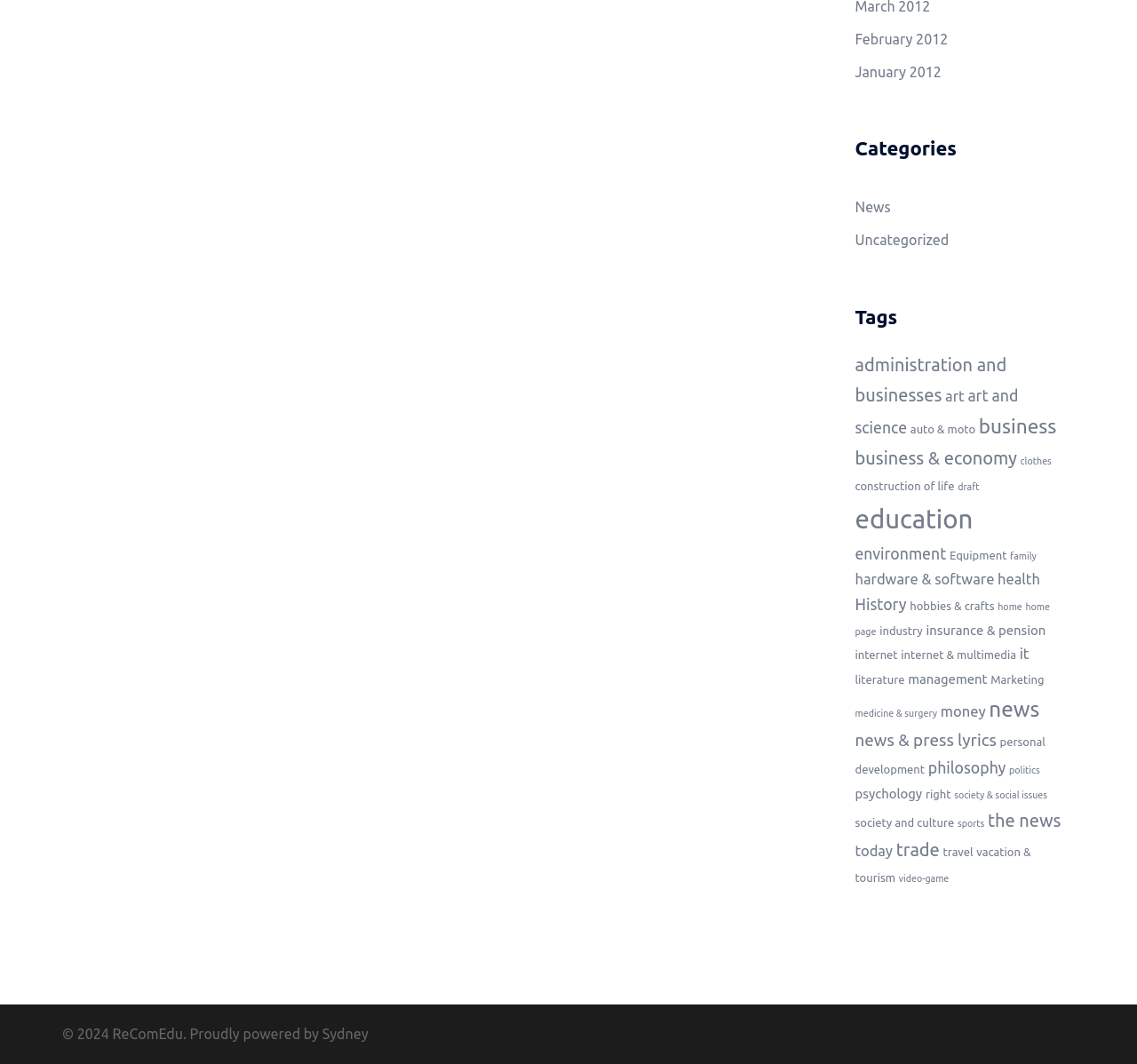Kindly determine the bounding box coordinates for the clickable area to achieve the given instruction: "Read about art".

[0.831, 0.365, 0.848, 0.38]